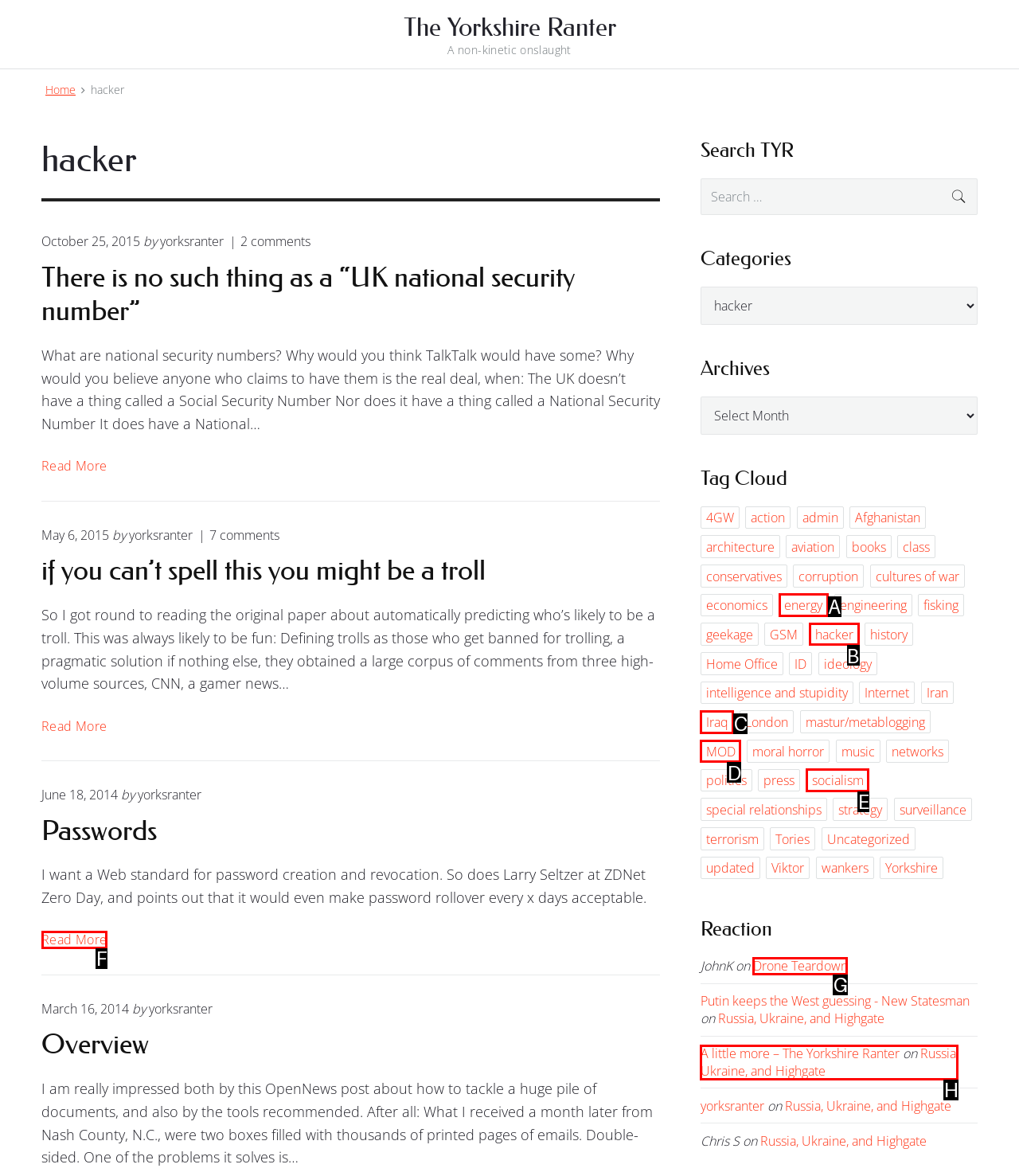Indicate which lettered UI element to click to fulfill the following task: Click on the category 'hacker'
Provide the letter of the correct option.

B